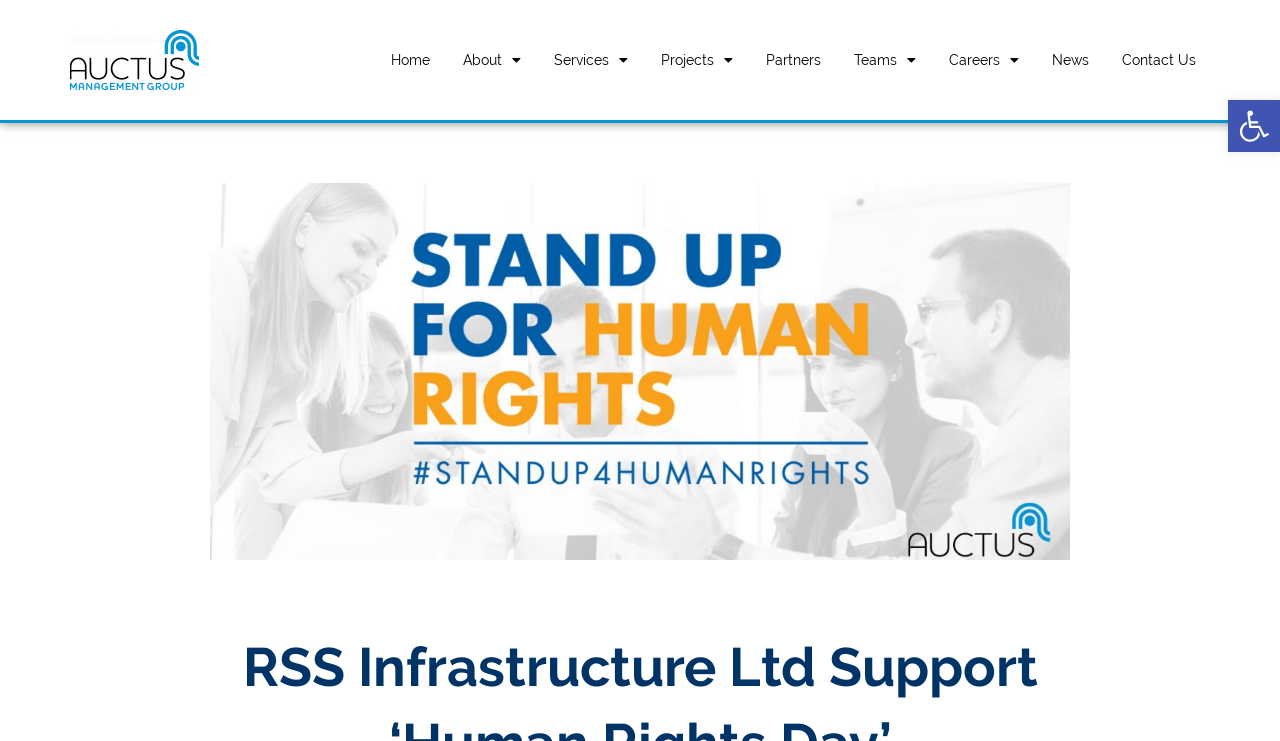Please identify the bounding box coordinates of the clickable area that will fulfill the following instruction: "Read the Press Release". The coordinates should be in the format of four float numbers between 0 and 1, i.e., [left, top, right, bottom].

[0.164, 0.247, 0.836, 0.756]